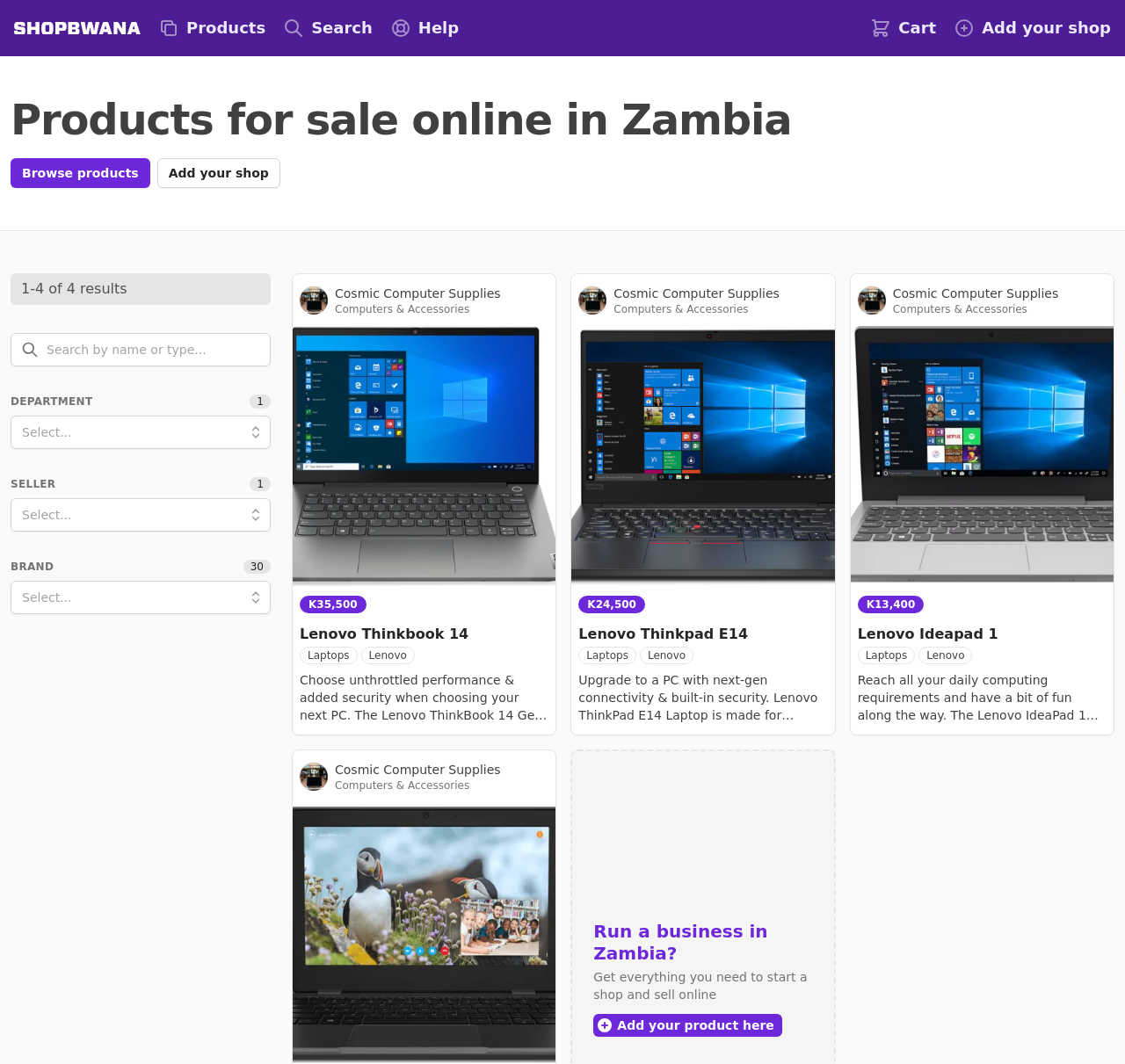How many results are shown on this page?
From the image, respond using a single word or phrase.

4